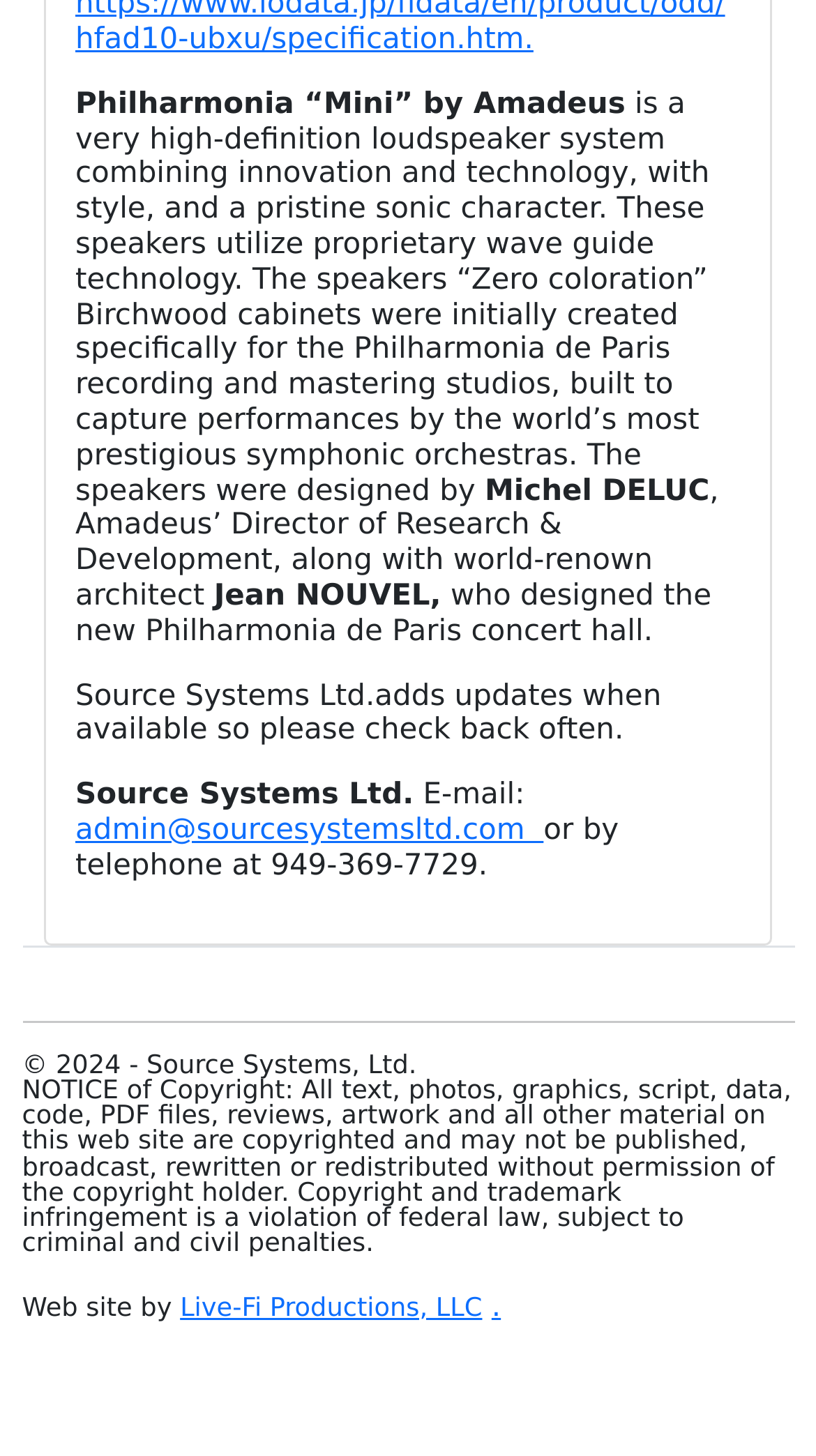Given the element description, predict the bounding box coordinates in the format (top-left x, top-left y, bottom-right x, bottom-right y), using floating point numbers between 0 and 1: Andrey Borisevich

None